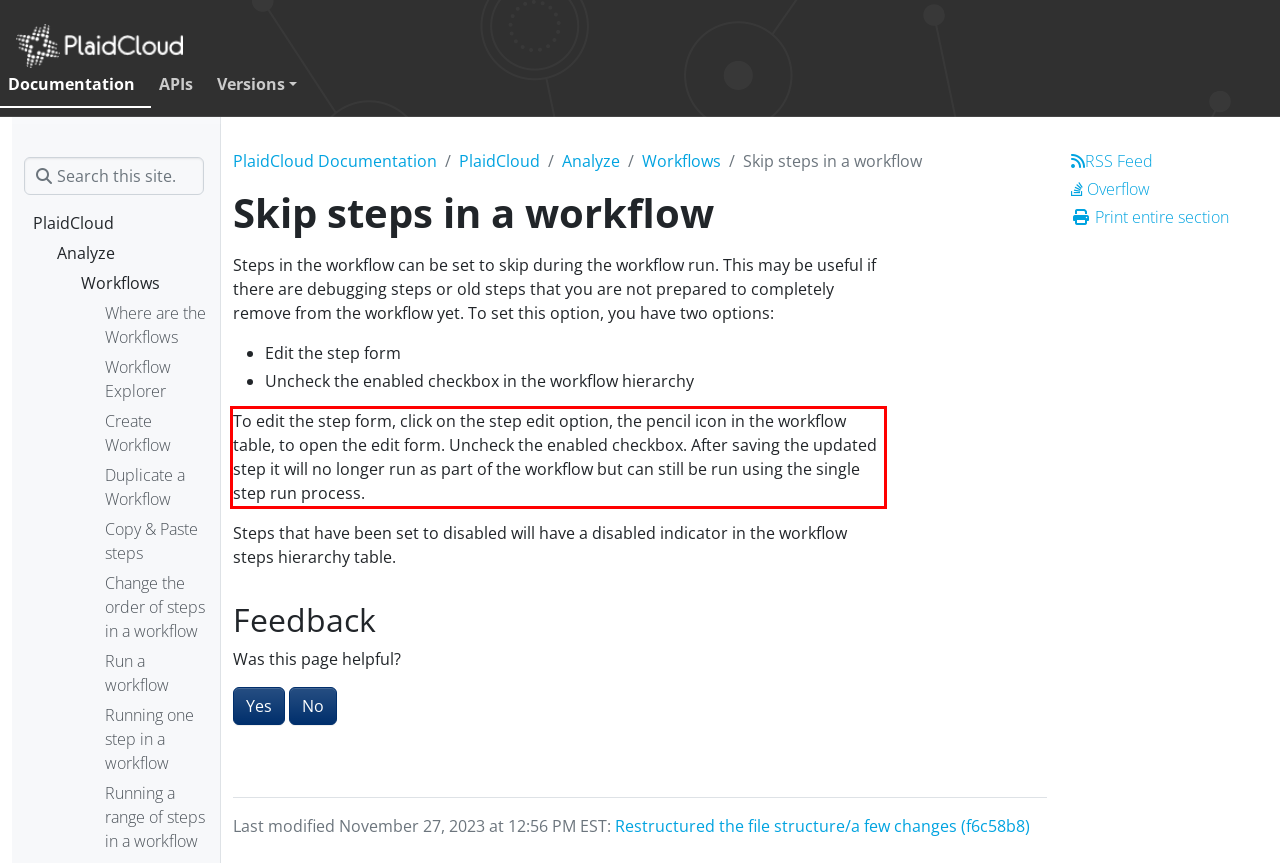Identify the text within the red bounding box on the webpage screenshot and generate the extracted text content.

To edit the step form, click on the step edit option, the pencil icon in the workflow table, to open the edit form. Uncheck the enabled checkbox. After saving the updated step it will no longer run as part of the workflow but can still be run using the single step run process.